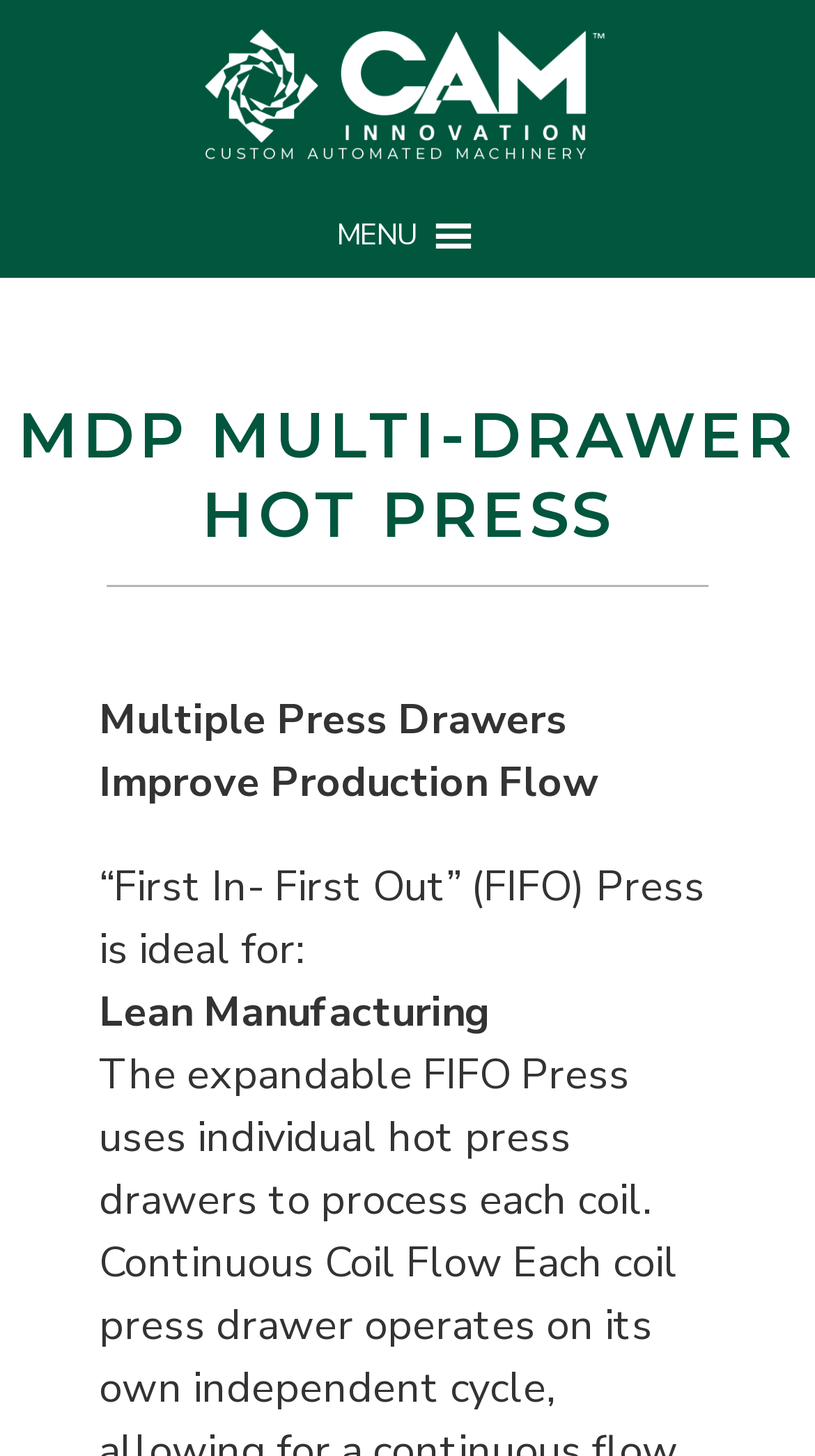What is the name of the company that offers custom automated machinery?
Examine the webpage screenshot and provide an in-depth answer to the question.

The webpage has a link and an image with the text 'CAM Innovation - Custom Automated Machinery', indicating that CAM Innovation is the company that offers custom automated machinery.